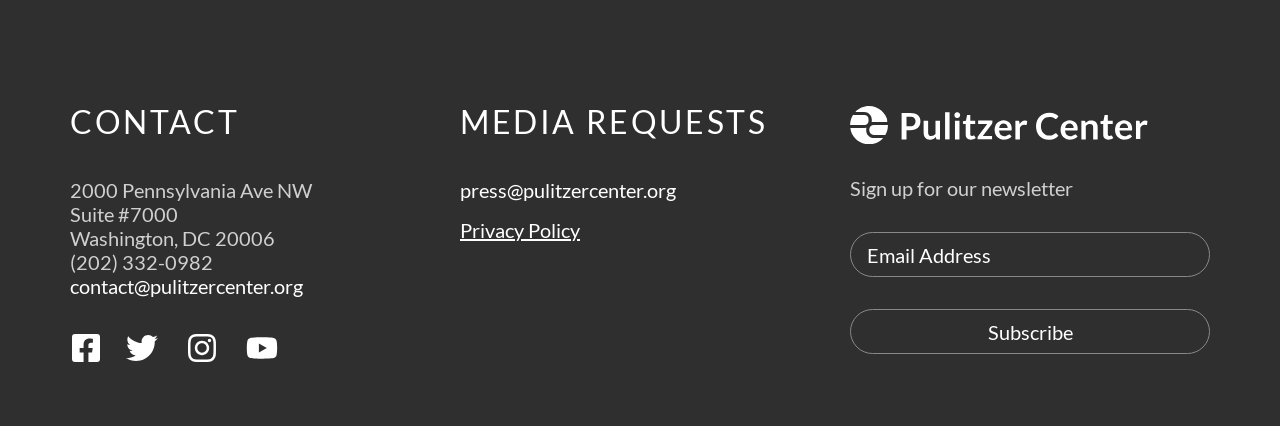Please locate the bounding box coordinates of the element that should be clicked to achieve the given instruction: "Contact via email".

[0.055, 0.643, 0.237, 0.699]